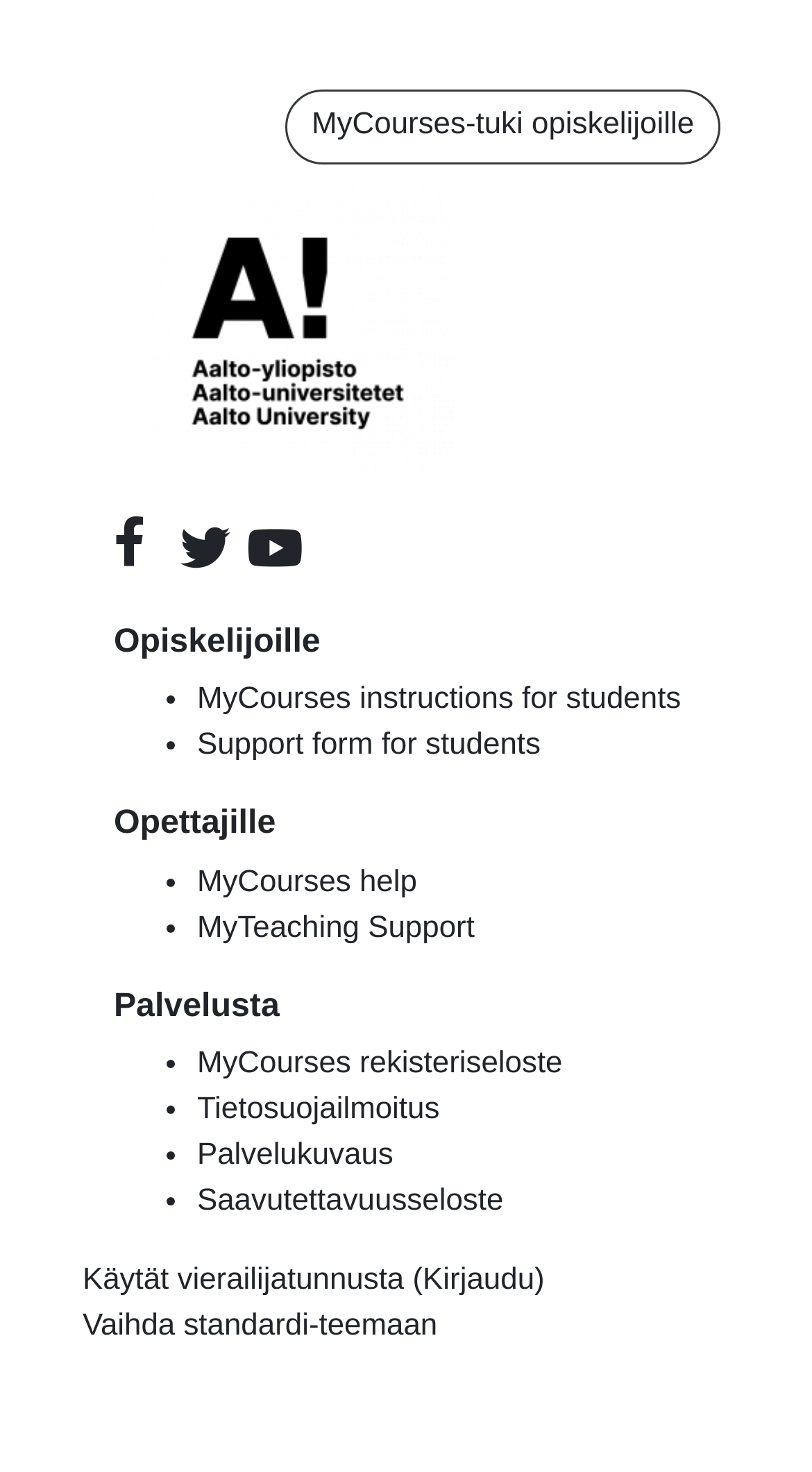How many social media links are there?
Using the image as a reference, deliver a detailed and thorough answer to the question.

There are three social media links on the webpage, which are Facebook, Twitter, and Youtube. These links are located on the top right of the webpage, and each link has an icon associated with it.